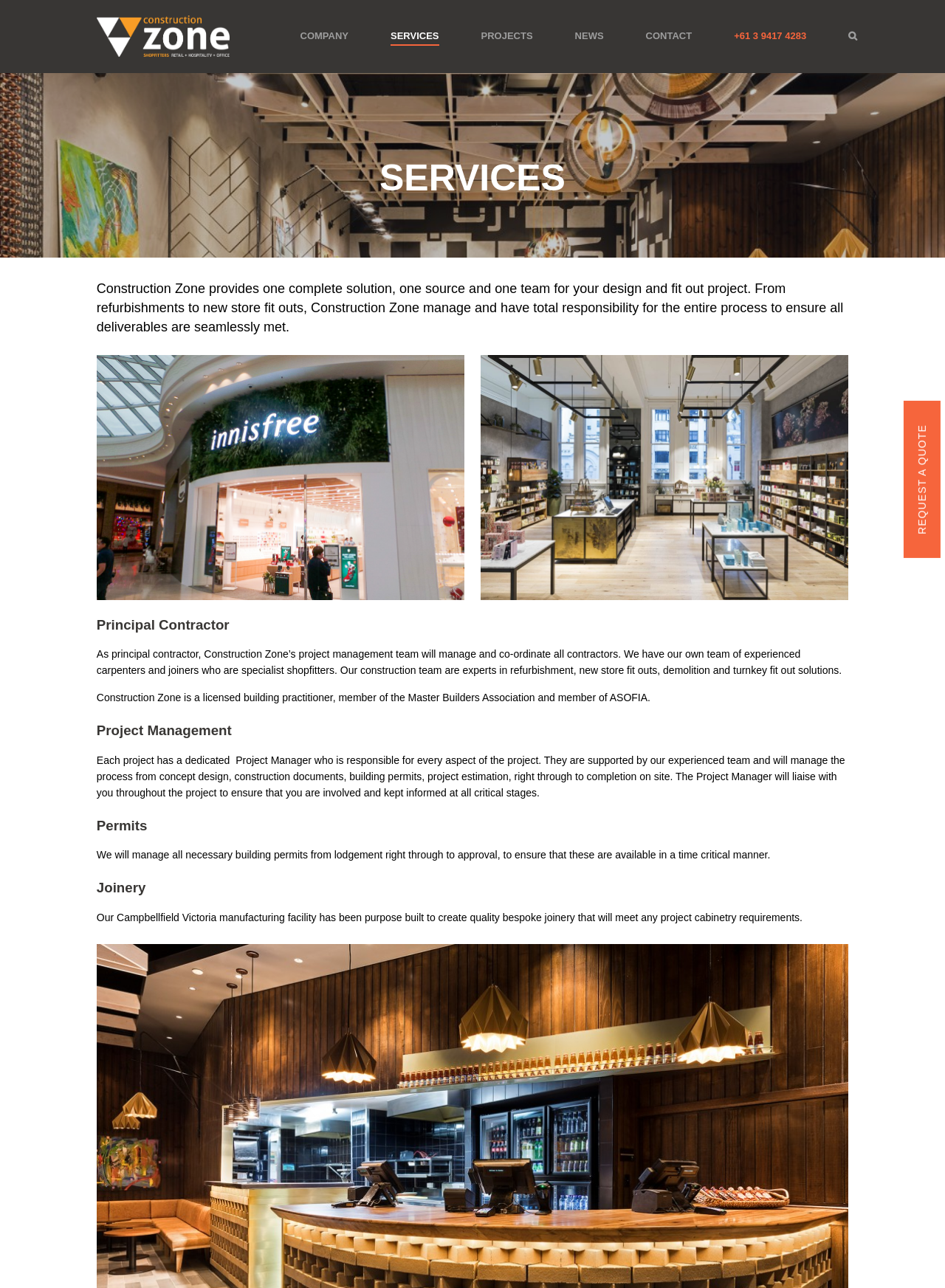Based on what you see in the screenshot, provide a thorough answer to this question: What is Construction Zone's role in a project?

Based on the webpage, Construction Zone is a principal contractor, which means they manage and co-ordinate all contractors, and have their own team of experienced carpenters and joiners who are specialist shopfitters.